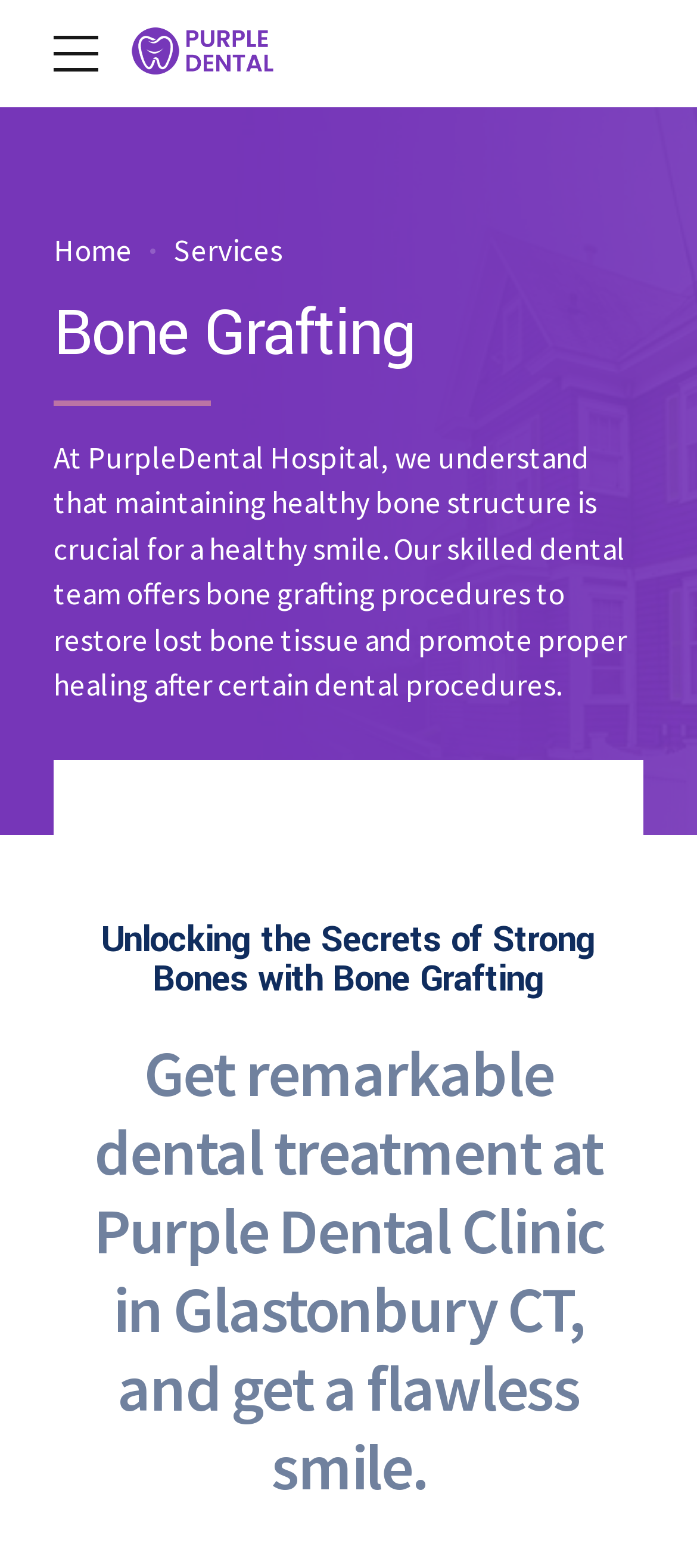What is the name of the dental hospital?
Use the information from the image to give a detailed answer to the question.

I found the answer by looking at the StaticText element that says 'At PurpleDental Hospital, we understand that maintaining healthy bone structure is crucial for a healthy smile.'